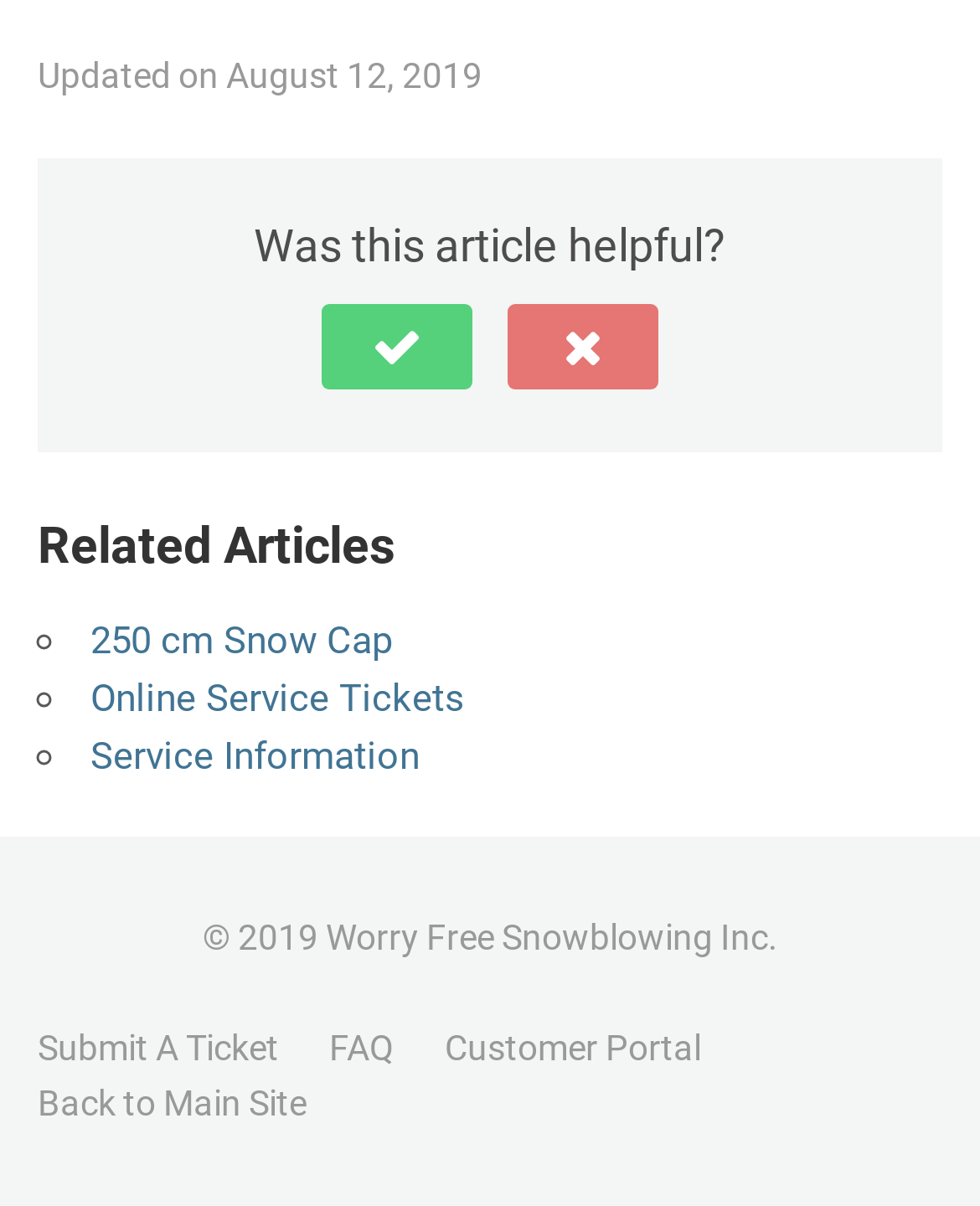What is the purpose of the 'Submit A Ticket' link?
From the details in the image, provide a complete and detailed answer to the question.

The 'Submit A Ticket' link is likely used to submit a ticket for some kind of service or support, as it is placed alongside other links related to customer support and service information.